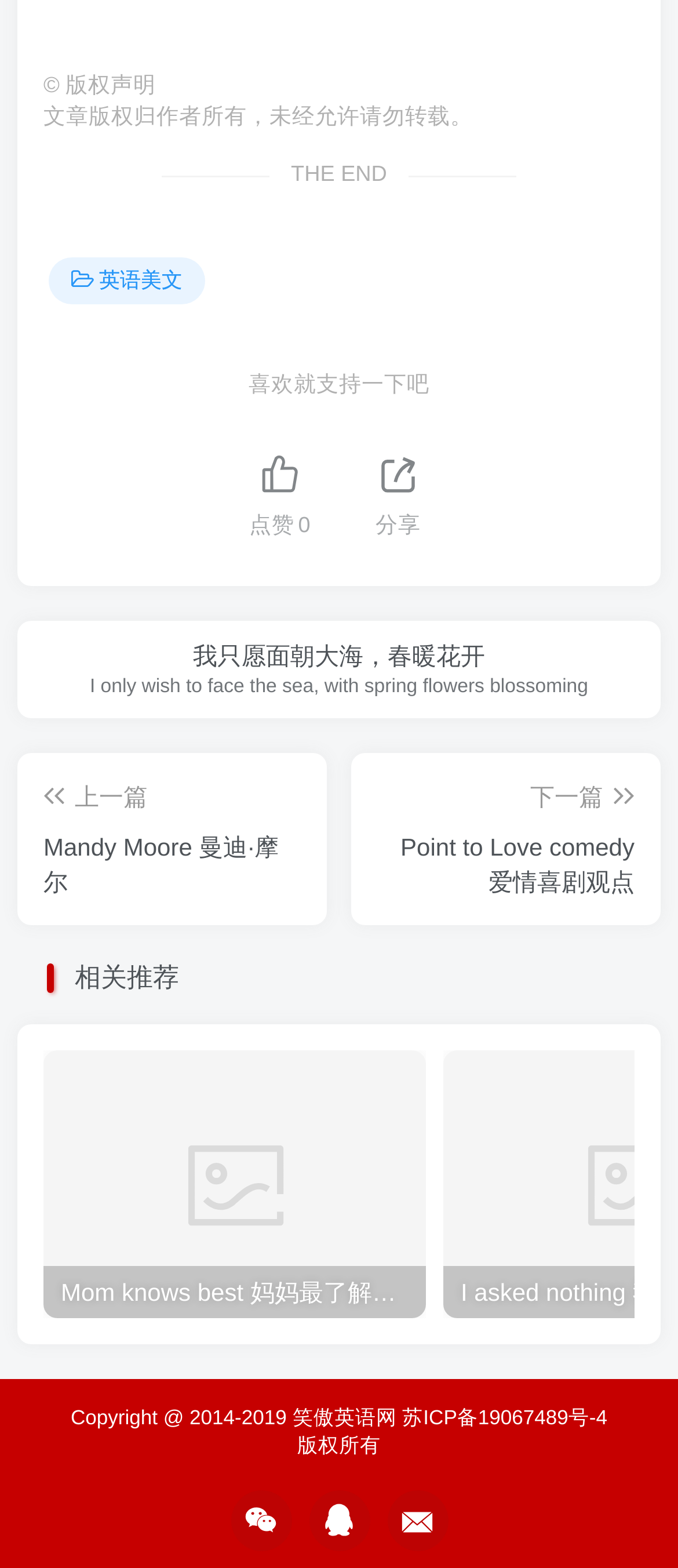Identify the bounding box coordinates for the UI element that matches this description: "笑傲英语网".

[0.431, 0.897, 0.585, 0.911]